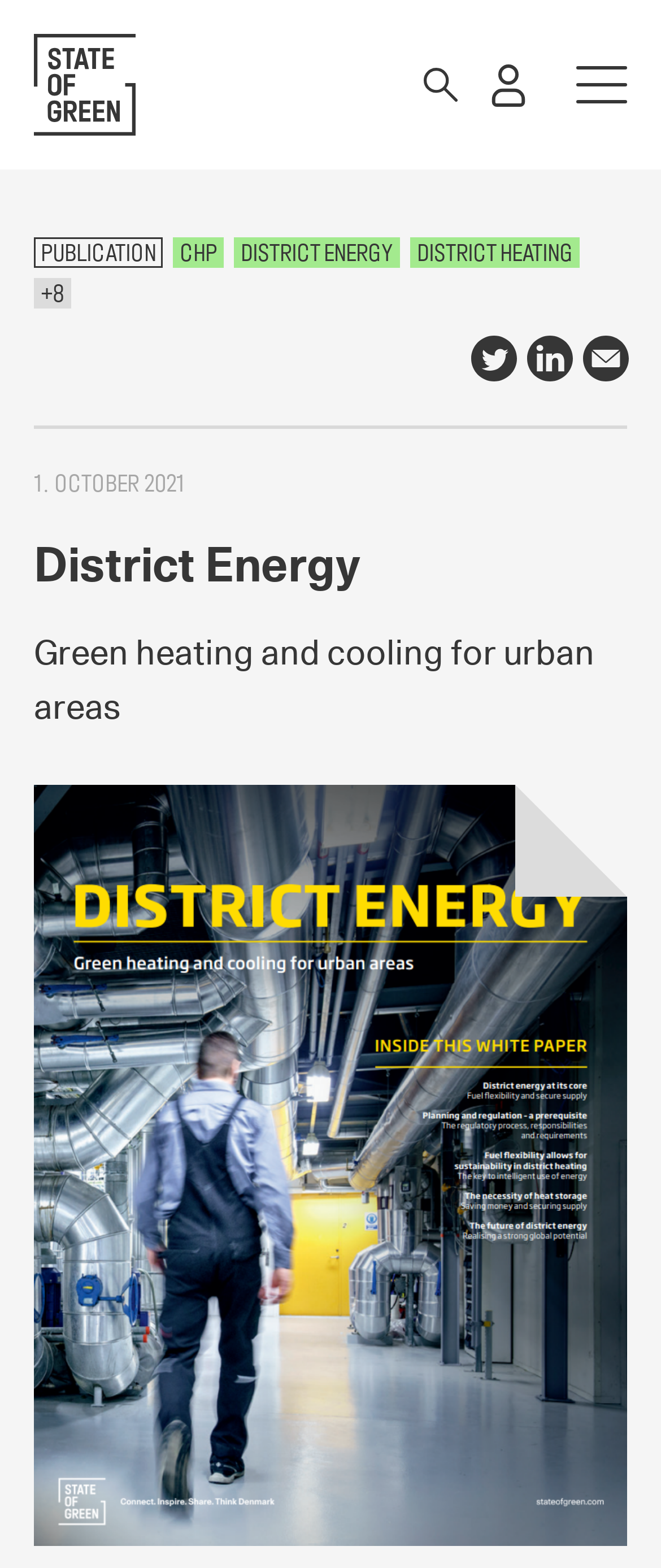Answer this question in one word or a short phrase: What is the topic of the publication?

District Energy